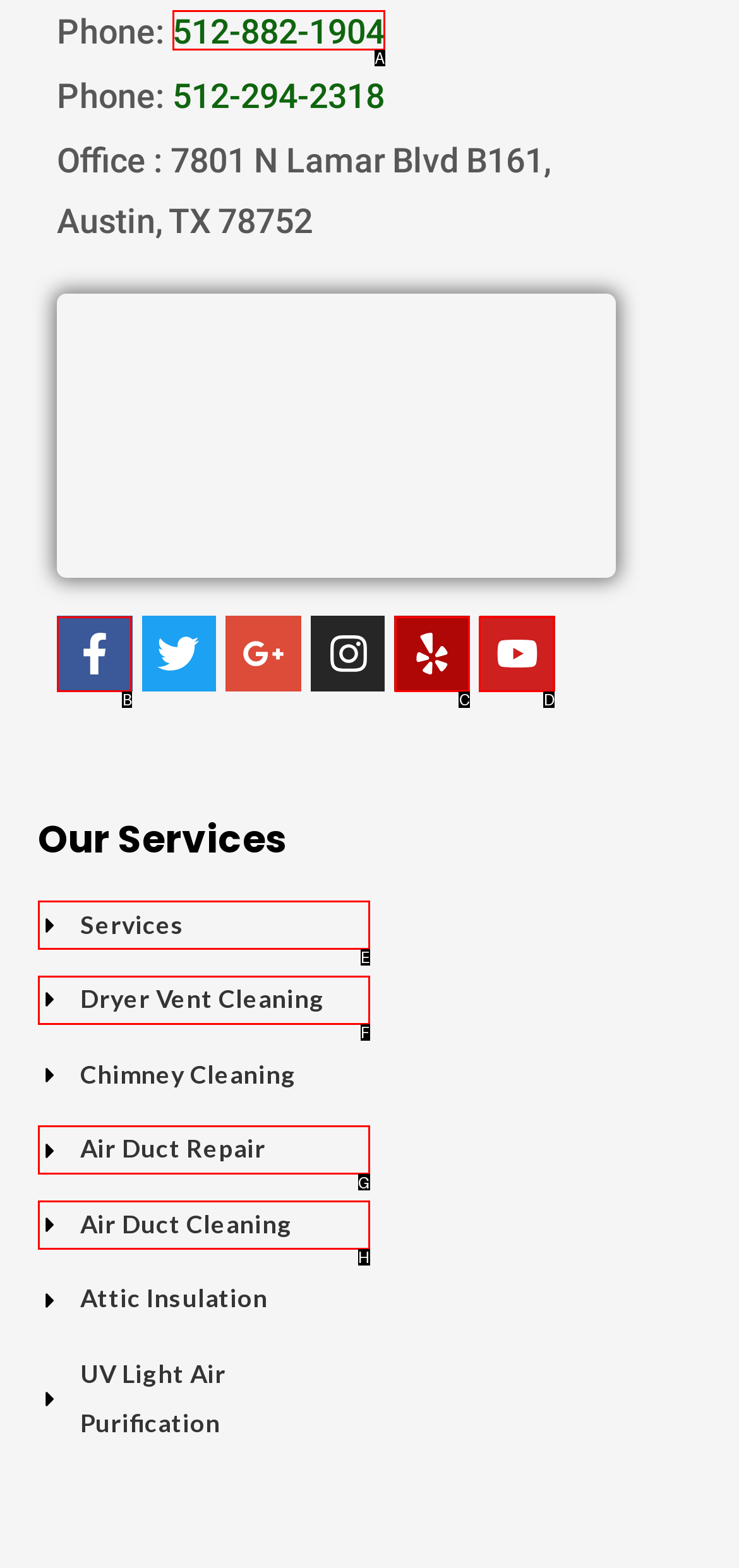Identify the bounding box that corresponds to: 512-882-1904
Respond with the letter of the correct option from the provided choices.

A